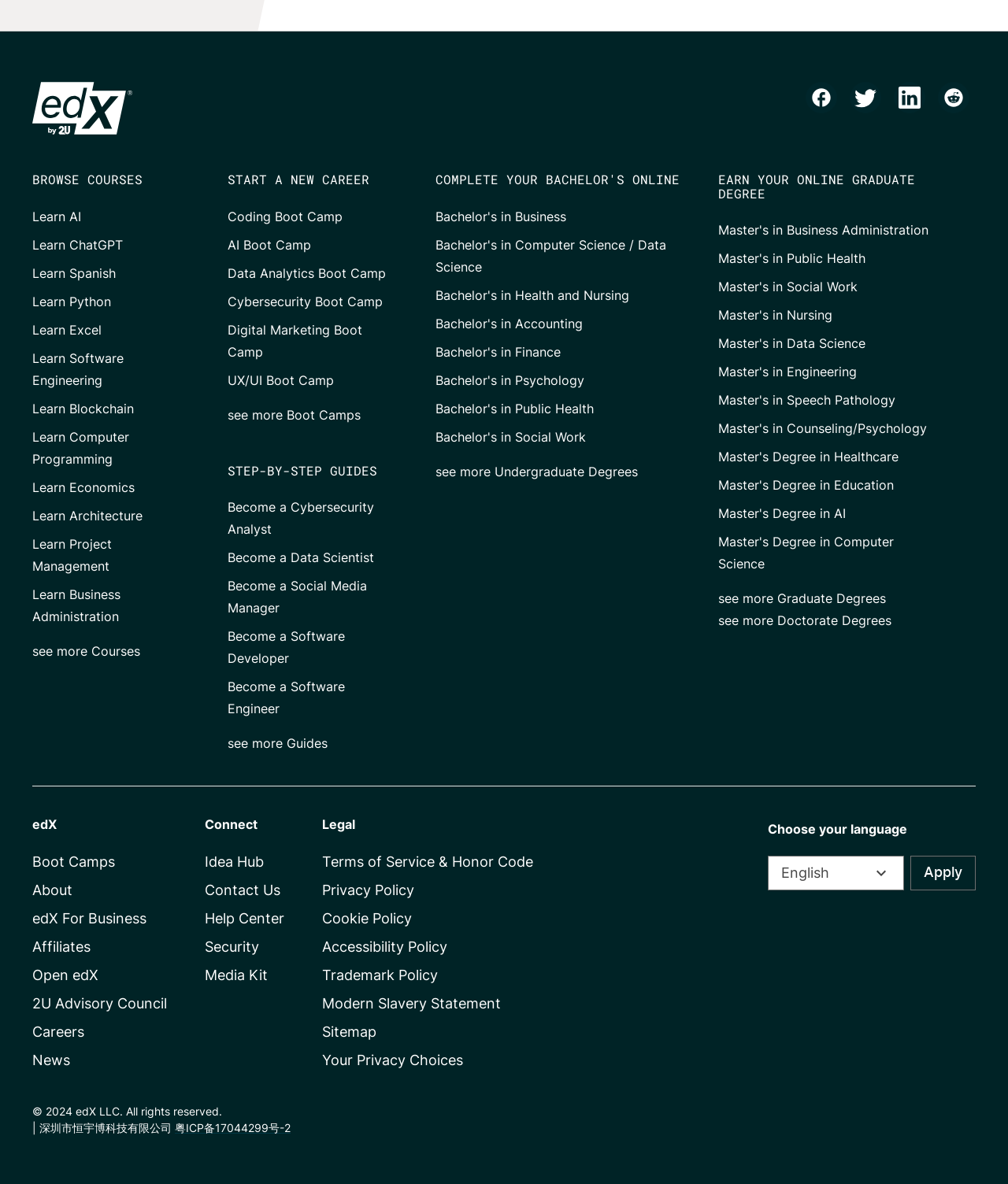Highlight the bounding box coordinates of the region I should click on to meet the following instruction: "Browse courses".

[0.032, 0.146, 0.189, 0.157]